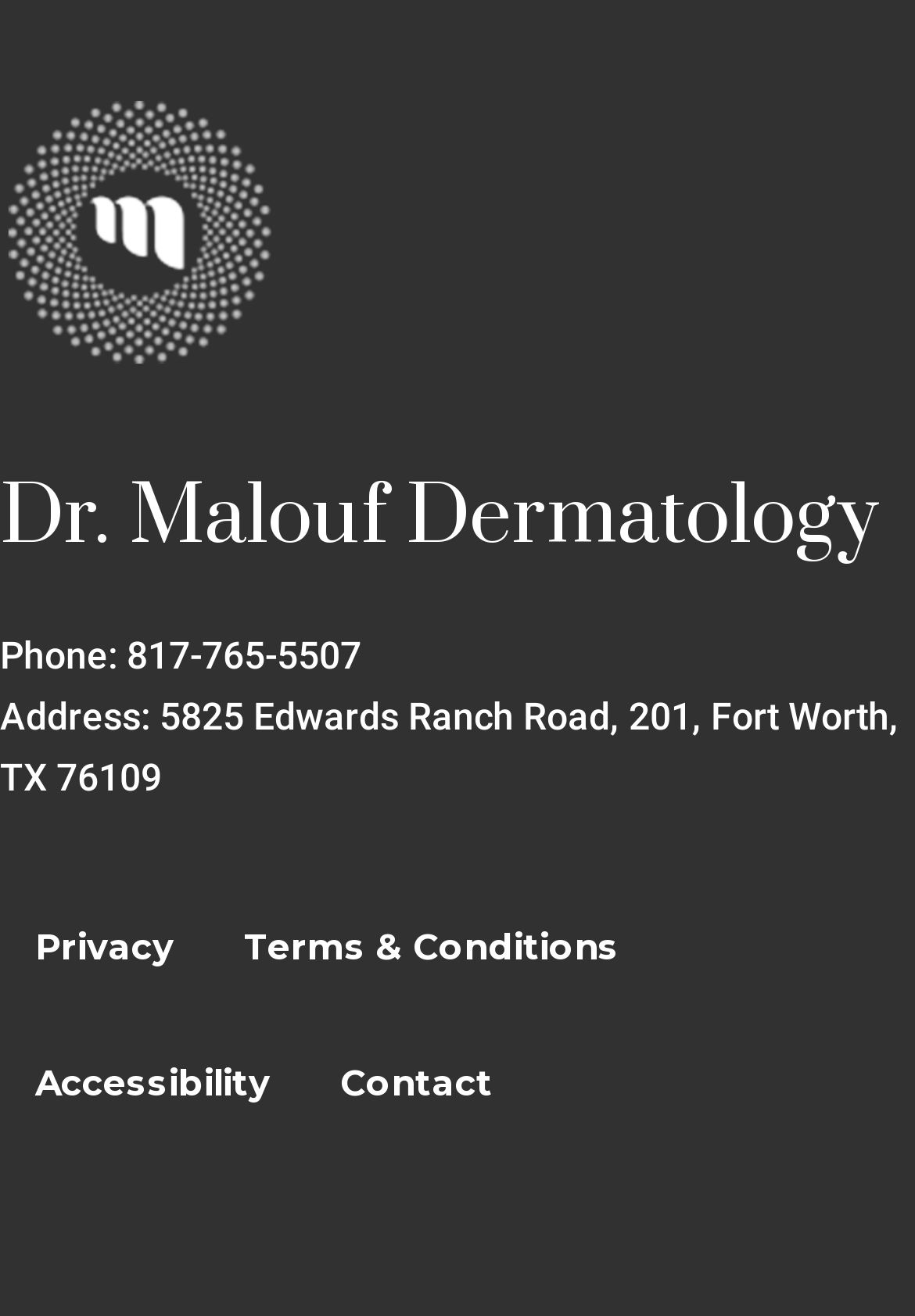Respond with a single word or phrase for the following question: 
What is the name of the dermatology practice?

Dr. Malouf Dermatology